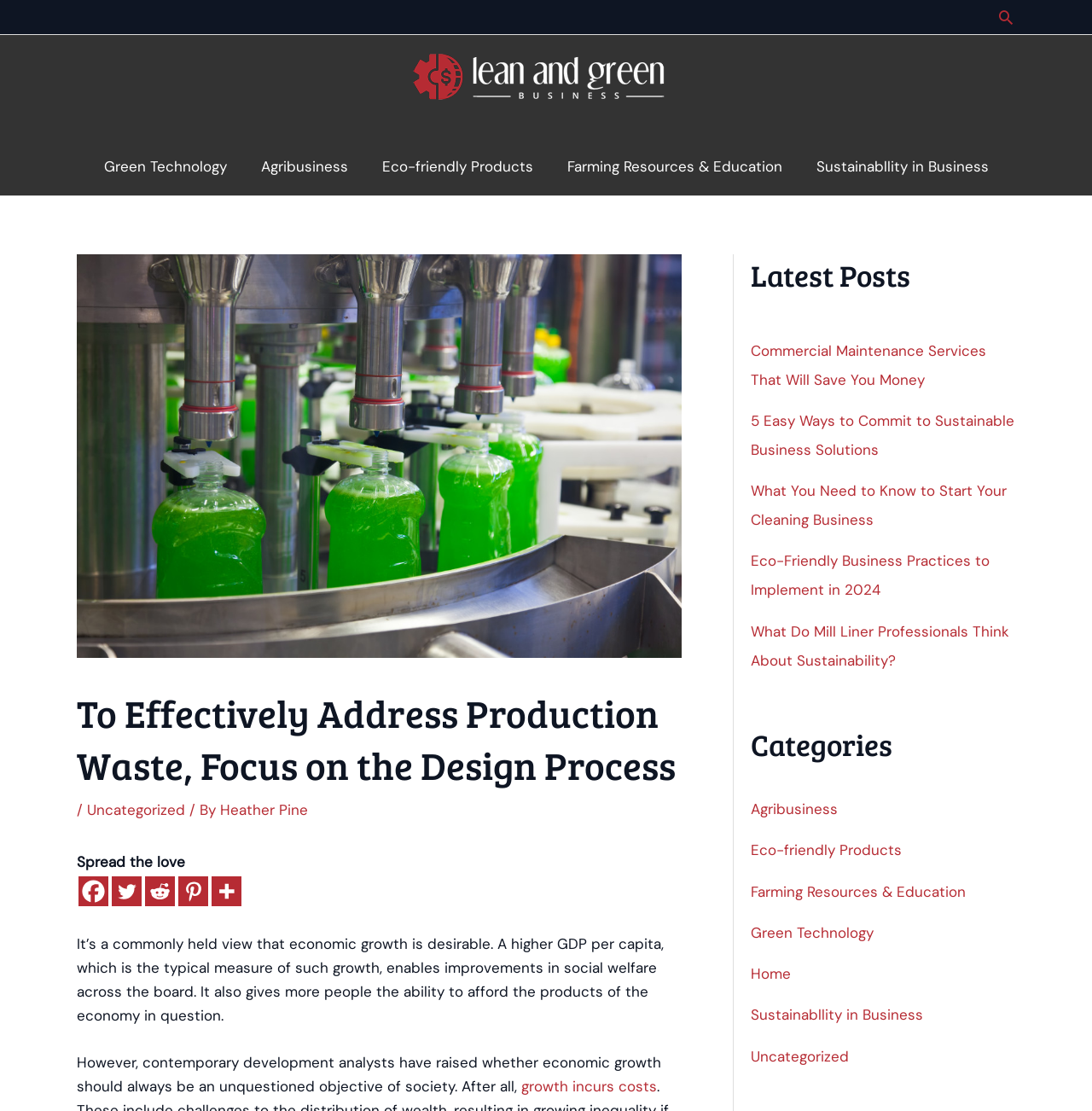Please find and report the primary heading text from the webpage.

To Effectively Address Production Waste, Focus on the Design Process